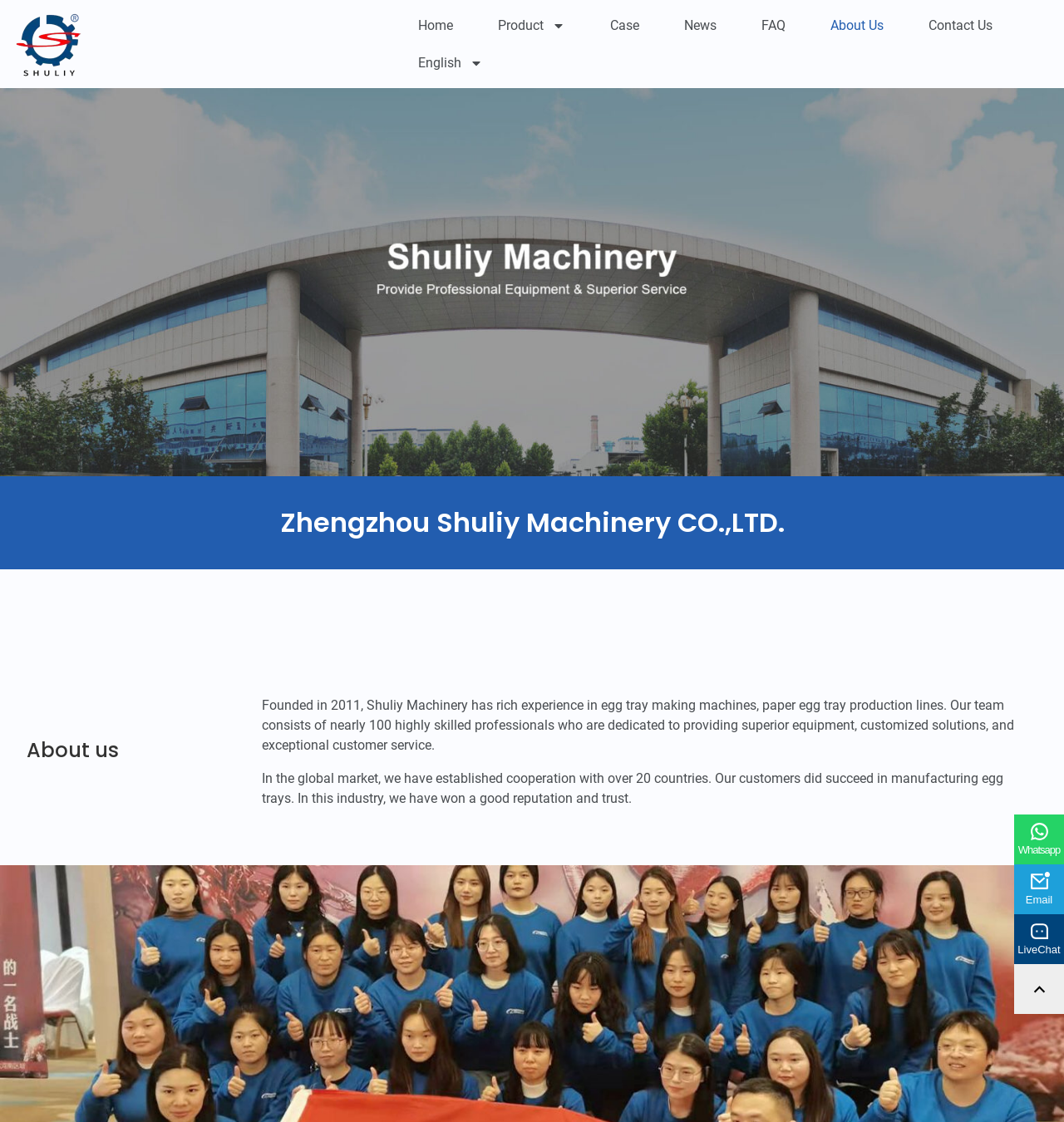Given the element description "Contact Us" in the screenshot, predict the bounding box coordinates of that UI element.

[0.851, 0.006, 0.954, 0.039]